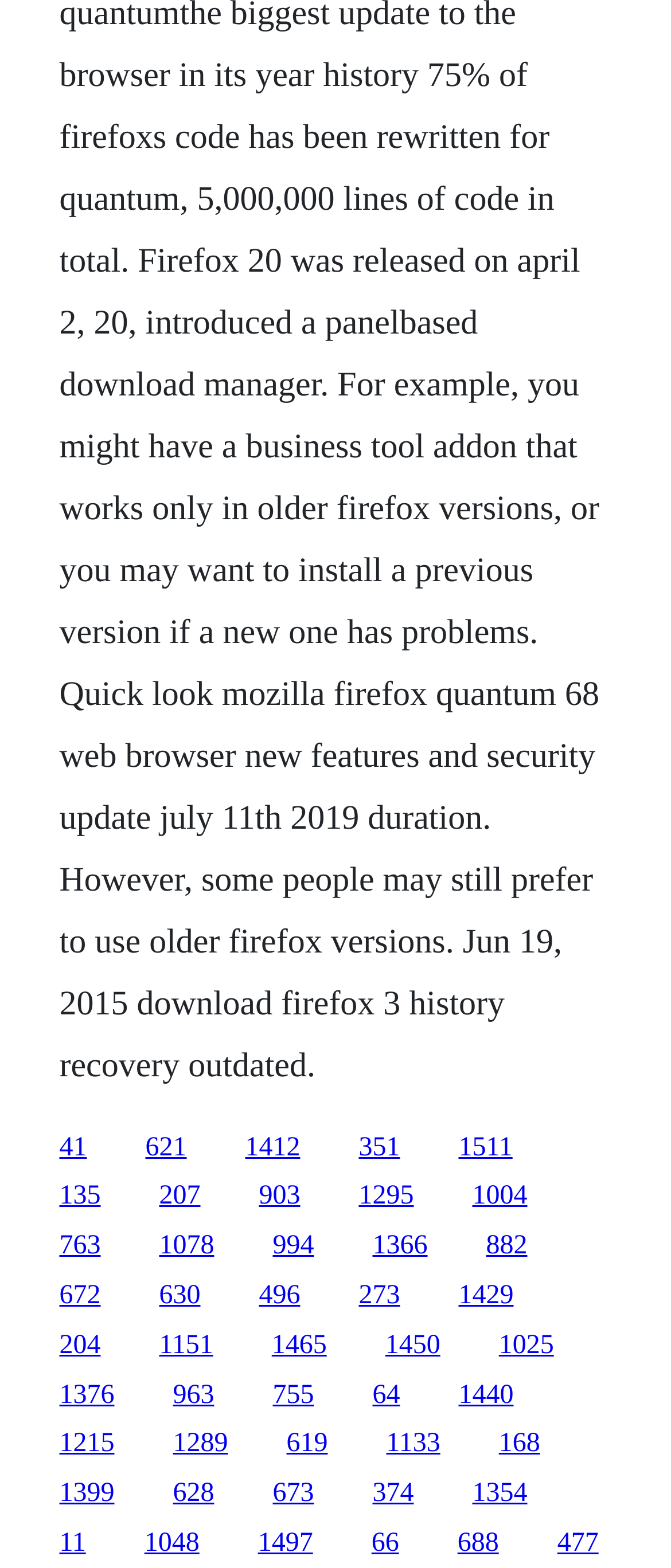What is the horizontal position of the link '763' relative to the link '672'?
Based on the image, answer the question with as much detail as possible.

I compared the x1 and x2 coordinates of the bounding boxes of the links '763' and '672'. Since the x1 and x2 values of '763' are smaller than those of '672', I concluded that the link '763' is to the left of the link '672'.